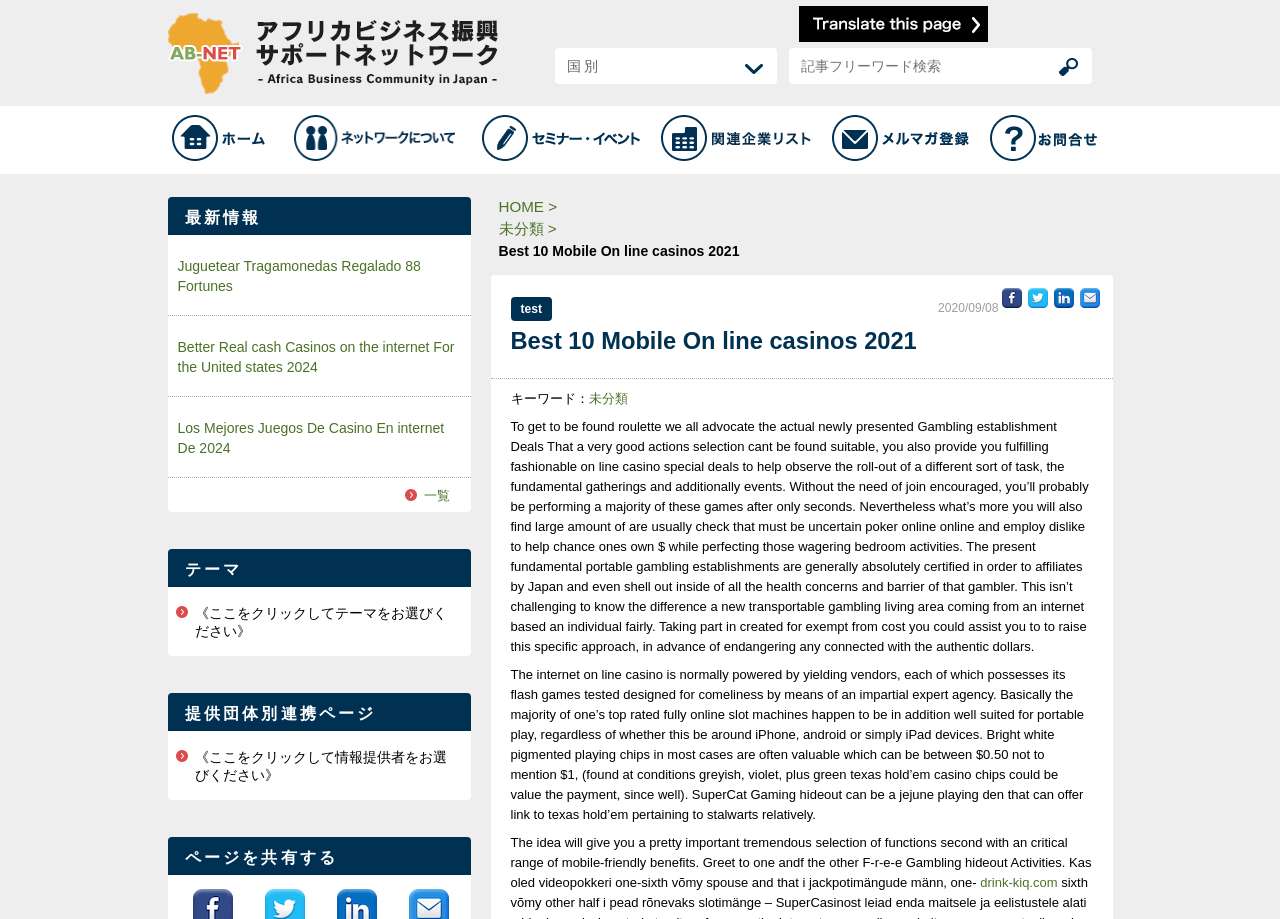Determine the bounding box coordinates for the region that must be clicked to execute the following instruction: "go to home page".

[0.134, 0.115, 0.209, 0.189]